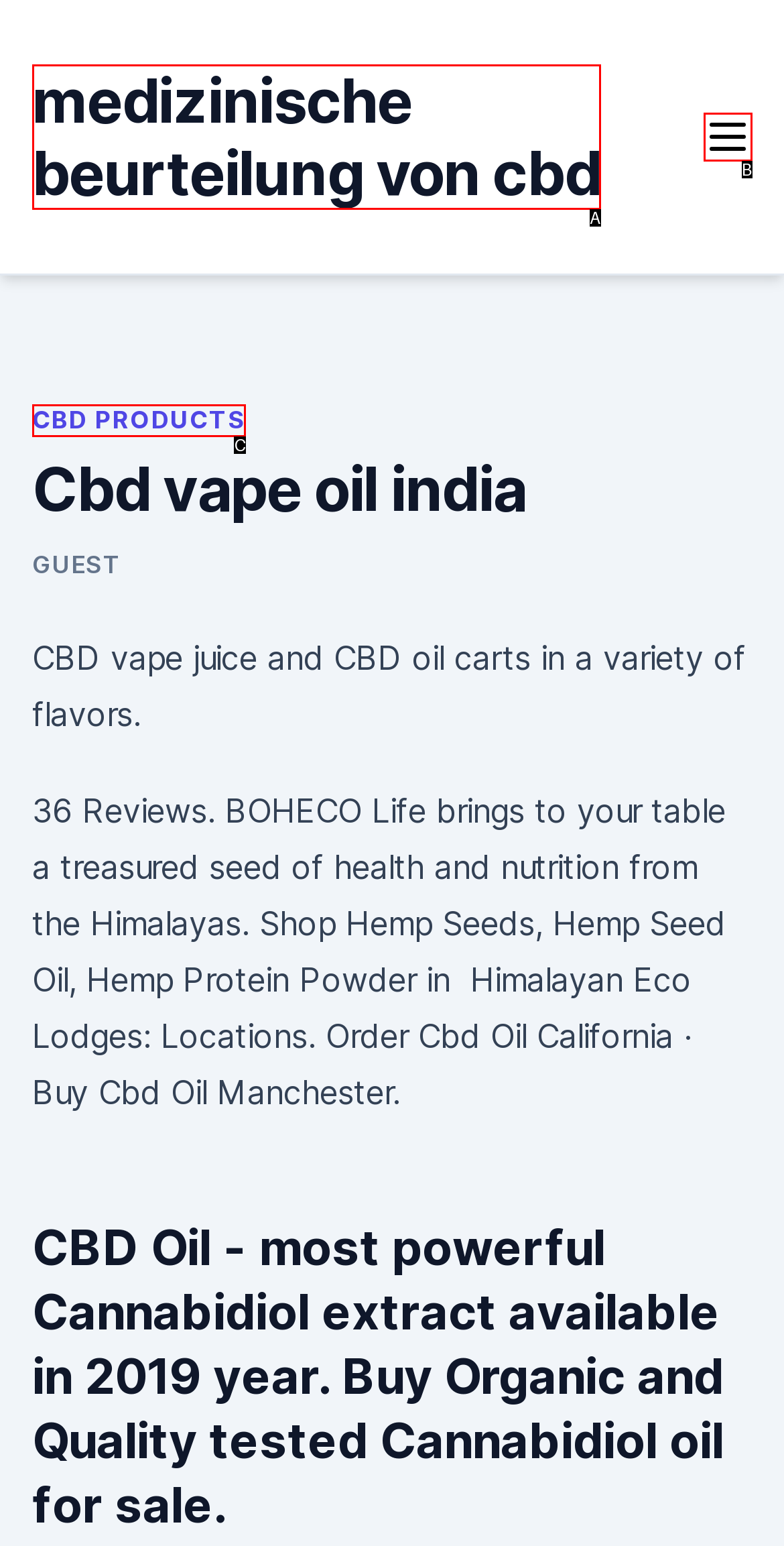Match the option to the description: parent_node: medizinische beurteilung von cbd
State the letter of the correct option from the available choices.

B